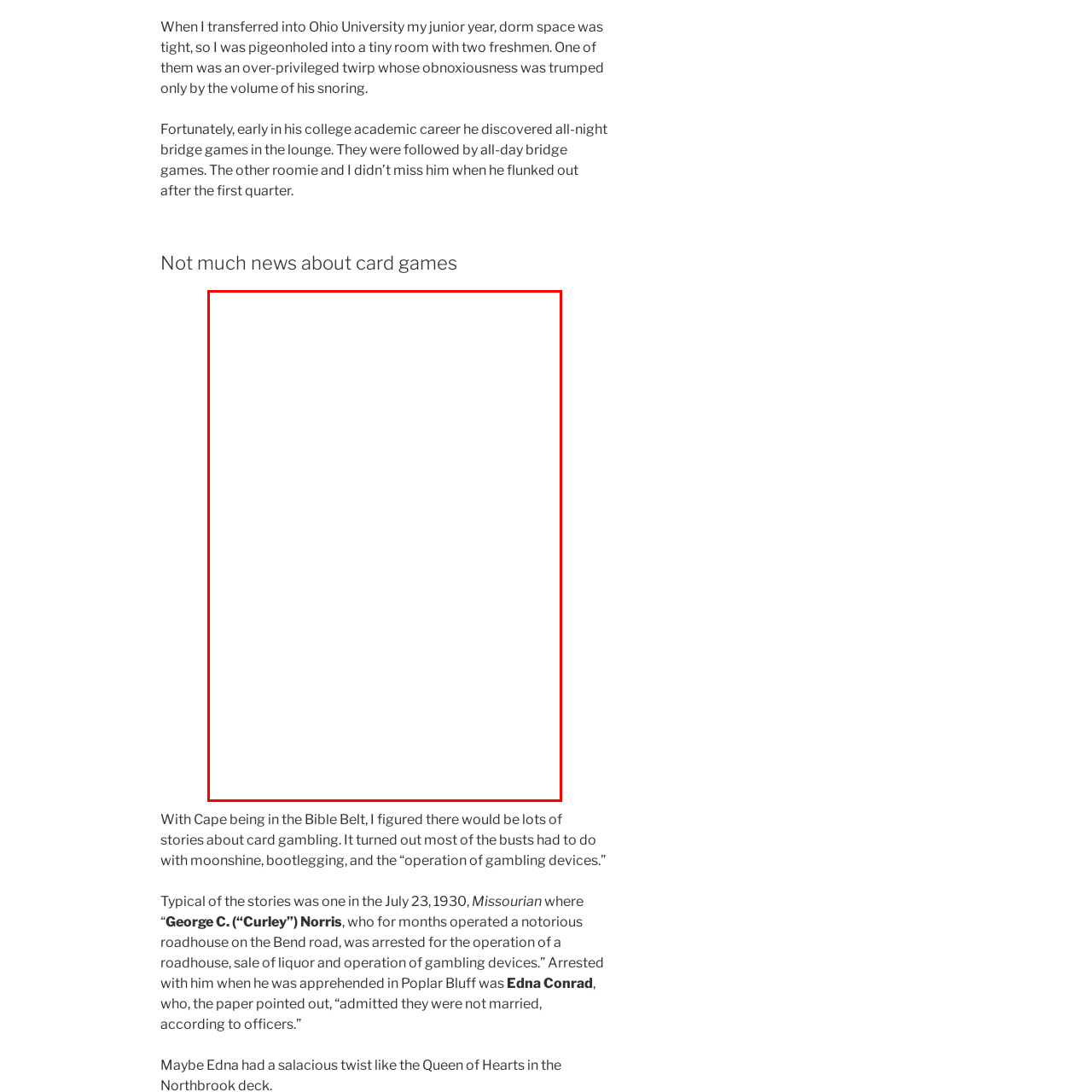Craft a detailed and vivid caption for the image that is highlighted by the red frame.

The image is associated with a link titled "Playing cards owned by Steinhoff family 02-20-2016" and appears to represent a historical context related to card games. Within the narrative surrounding card gambling and its social implications, the caption reflects on the author's personal experiences in college, sharing anecdotes about living arrangements and interactions with roommates. The mention of tight dorm space and a roommate's eventual departure to pursue all-night bridge games sets the stage for the significance of card games within social dynamics during that time. This image serves as a visual touchstone to the story, highlighting a nostalgic connection to card games and their cultural relevance, particularly in a setting defined by camaraderie and competition.